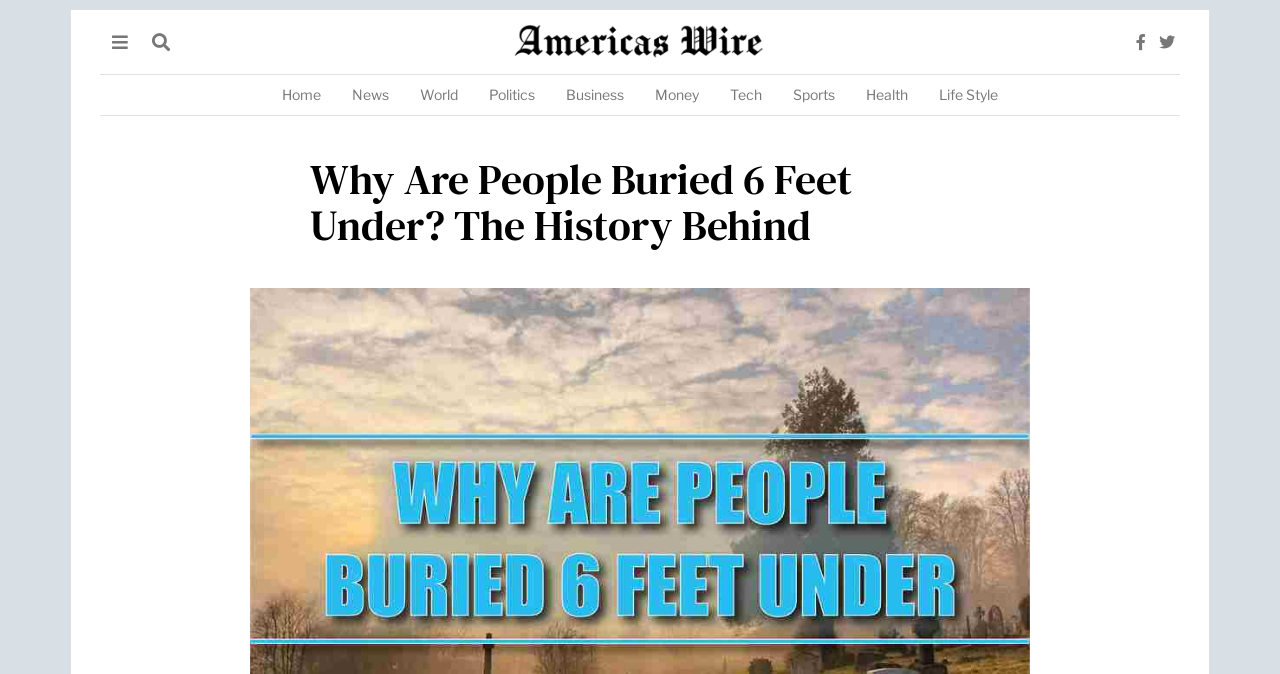Answer the question with a single word or phrase: 
What is the logo of the website?

Americas Wire Logo